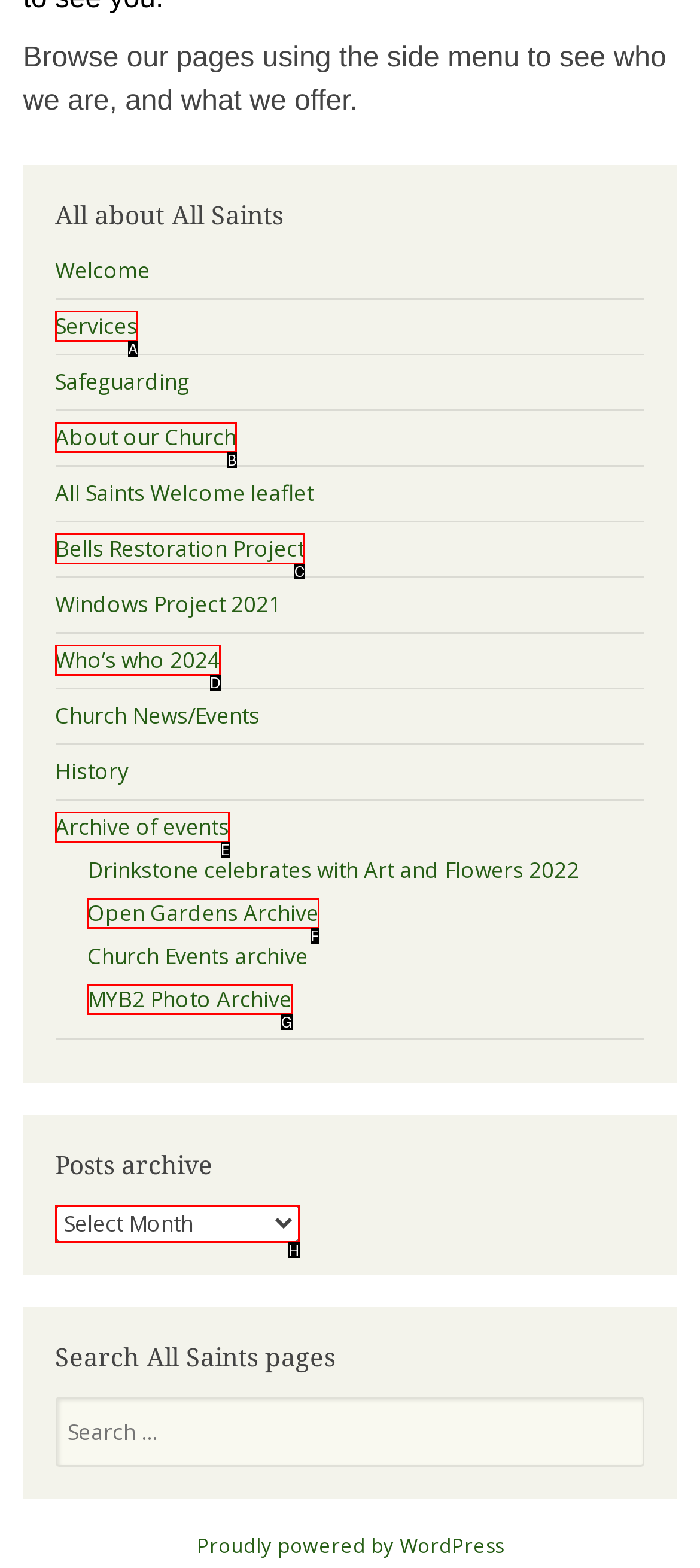Match the description to the correct option: Design
Provide the letter of the matching option directly.

None